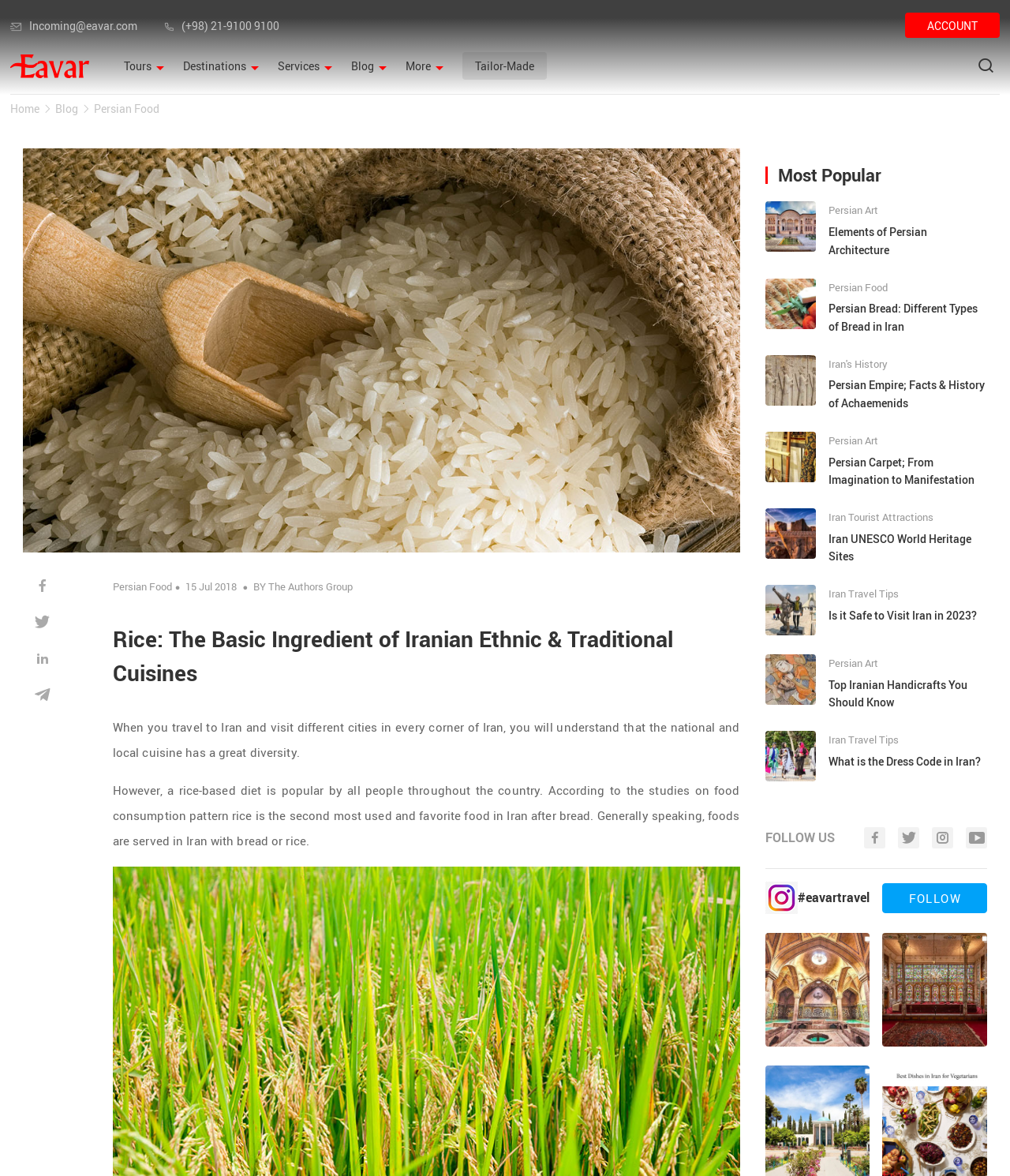Provide the bounding box coordinates, formatted as (top-left x, top-left y, bottom-right x, bottom-right y), with all values being floating point numbers between 0 and 1. Identify the bounding box of the UI element that matches the description: Persian Food

[0.093, 0.081, 0.158, 0.105]